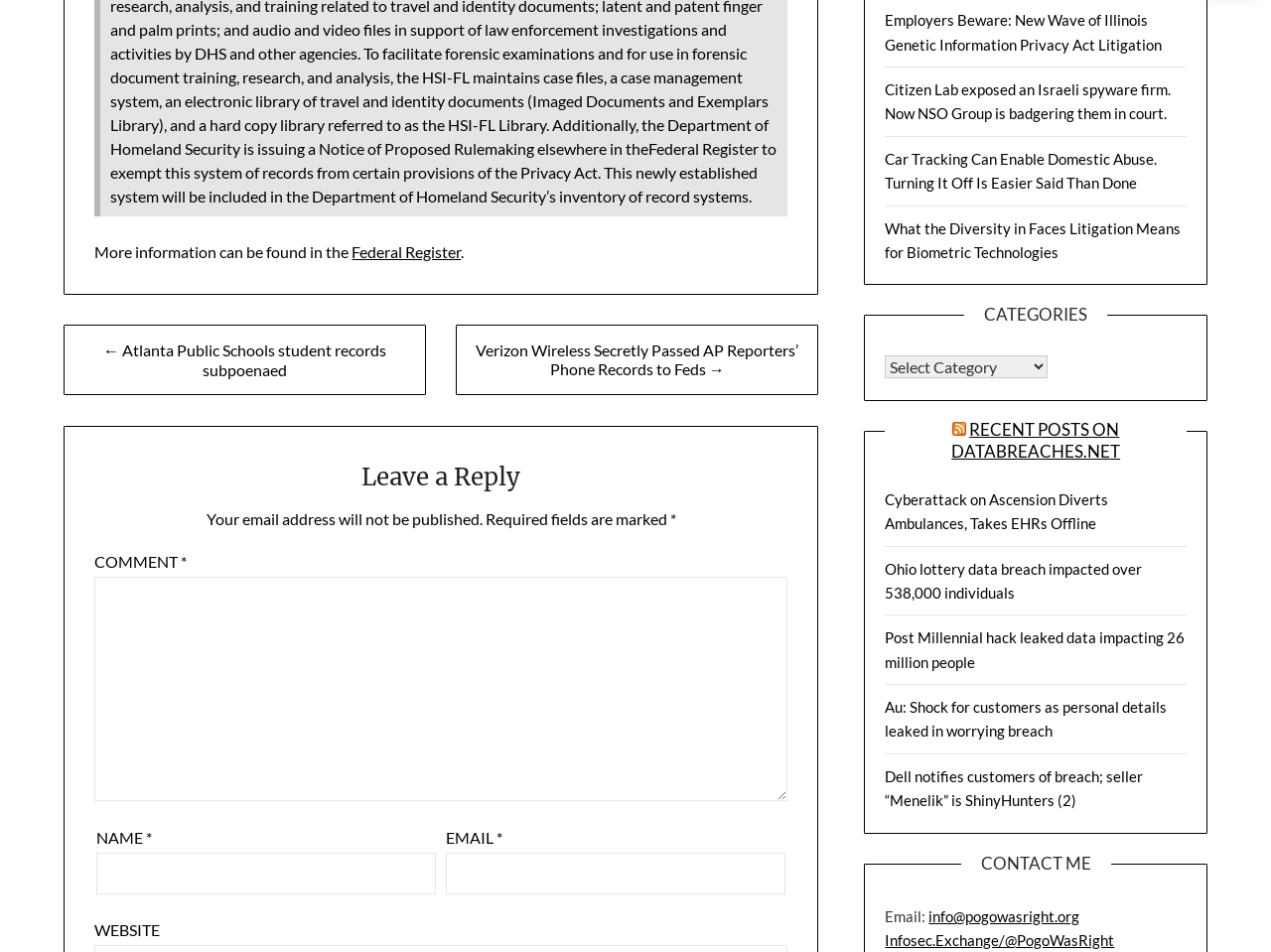Determine the bounding box coordinates of the element that should be clicked to execute the following command: "Click on ABOUT".

None